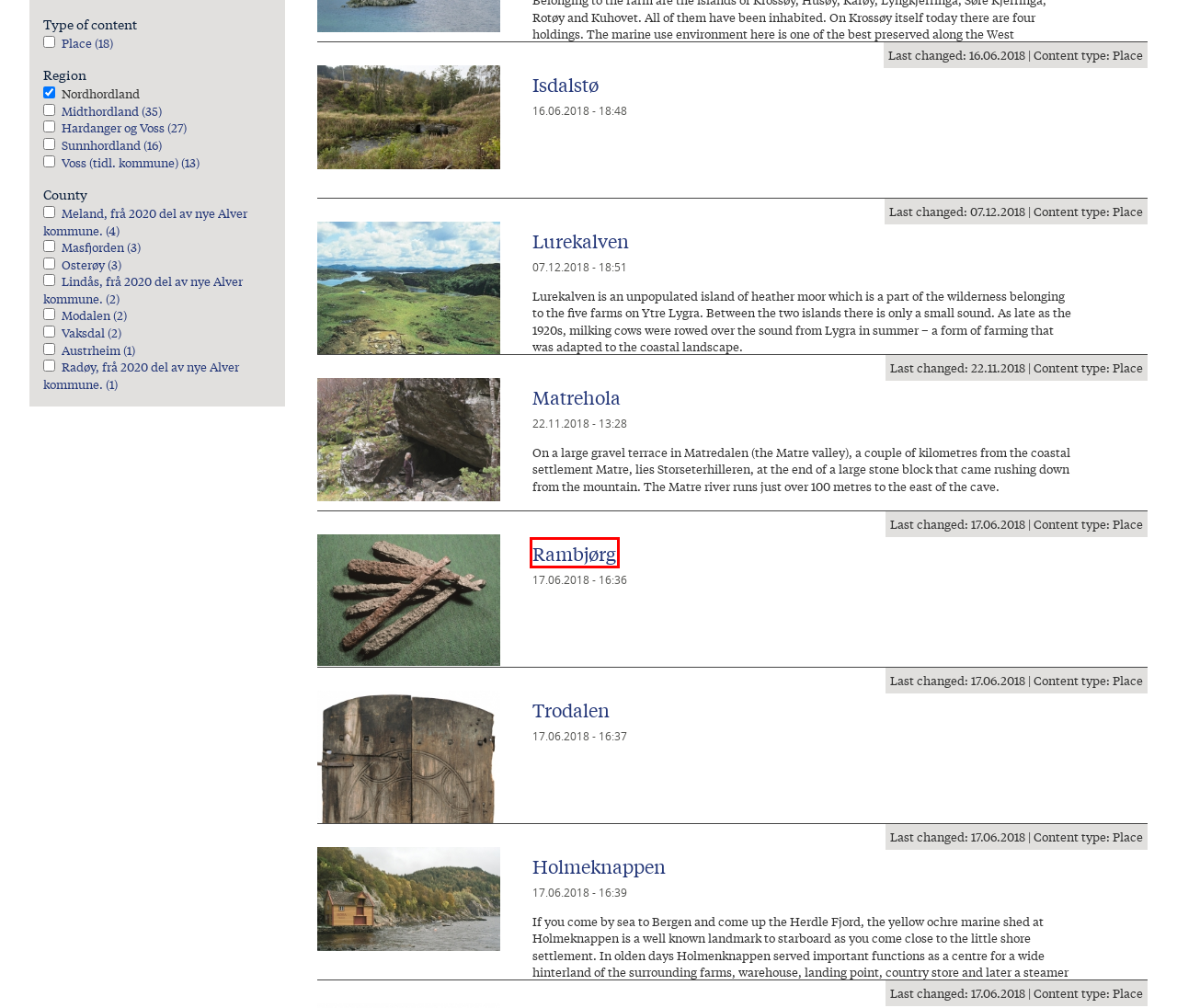You are given a webpage screenshot where a red bounding box highlights an element. Determine the most fitting webpage description for the new page that loads after clicking the element within the red bounding box. Here are the candidates:
A. Isdalstø | Grind - Ei reise gjennom natur og kultur i Vestland
B. Matrehola | Grind - Ei reise gjennom natur og kultur i Vestland
C. Rambjørg | Grind - Ei reise gjennom natur og kultur i Vestland
D. Holmeknappen | Grind - Ei reise gjennom natur og kultur i Vestland
E. Salhusfjorden | Grind - Ei reise gjennom natur og kultur i Vestland
F. Lurekalven | Grind - Ei reise gjennom natur og kultur i Vestland
G. Landsvik | Grind - Ei reise gjennom natur og kultur i Vestland
H. Trodalen | Grind - Ei reise gjennom natur og kultur i Vestland

C